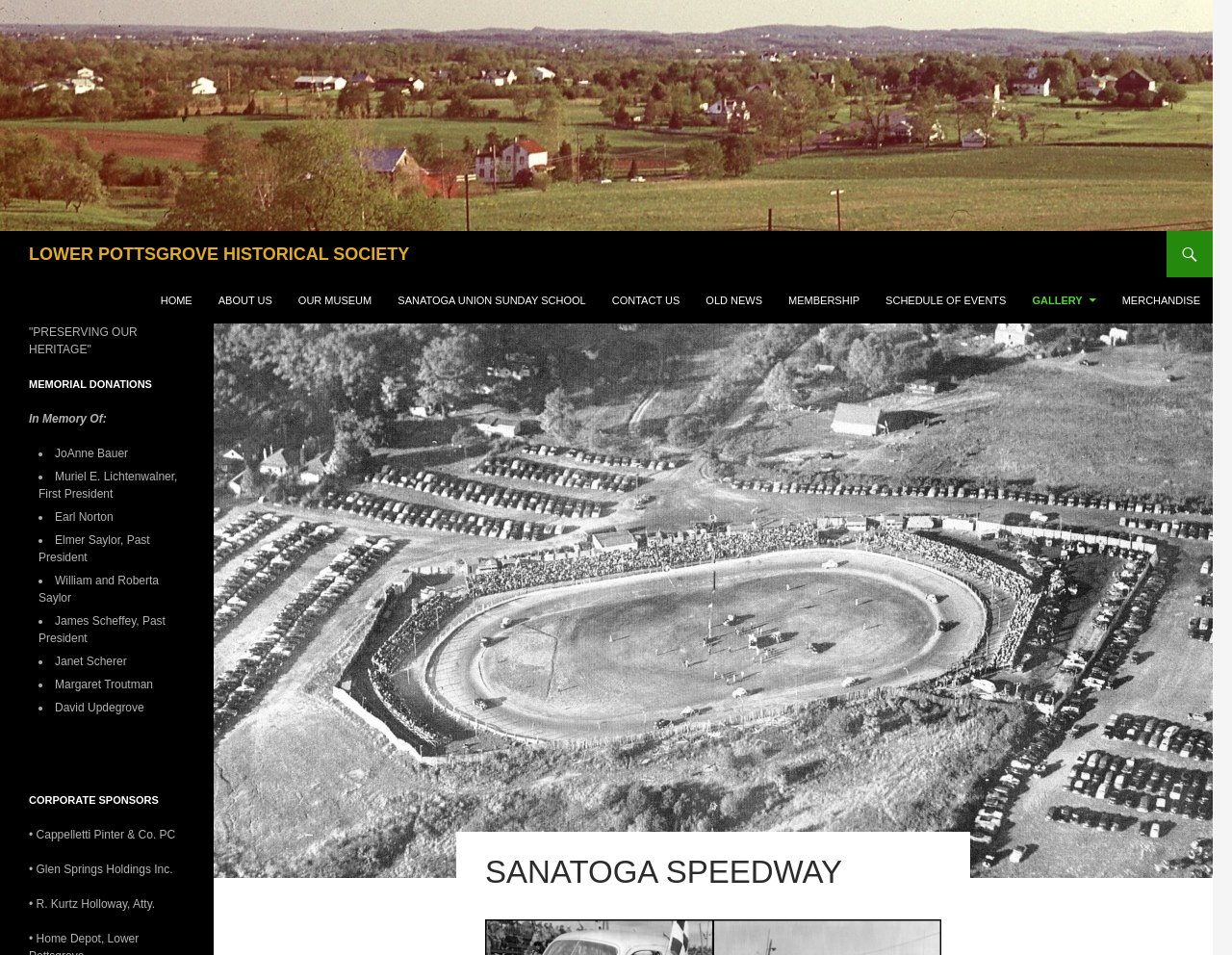What is the purpose of the 'MEMORIAL DONATIONS' section?
Carefully analyze the image and provide a thorough answer to the question.

The 'MEMORIAL DONATIONS' section lists individuals who have made donations to the historical society, and the list markers and static text elements suggest that the section is intended to honor and remember these individuals.